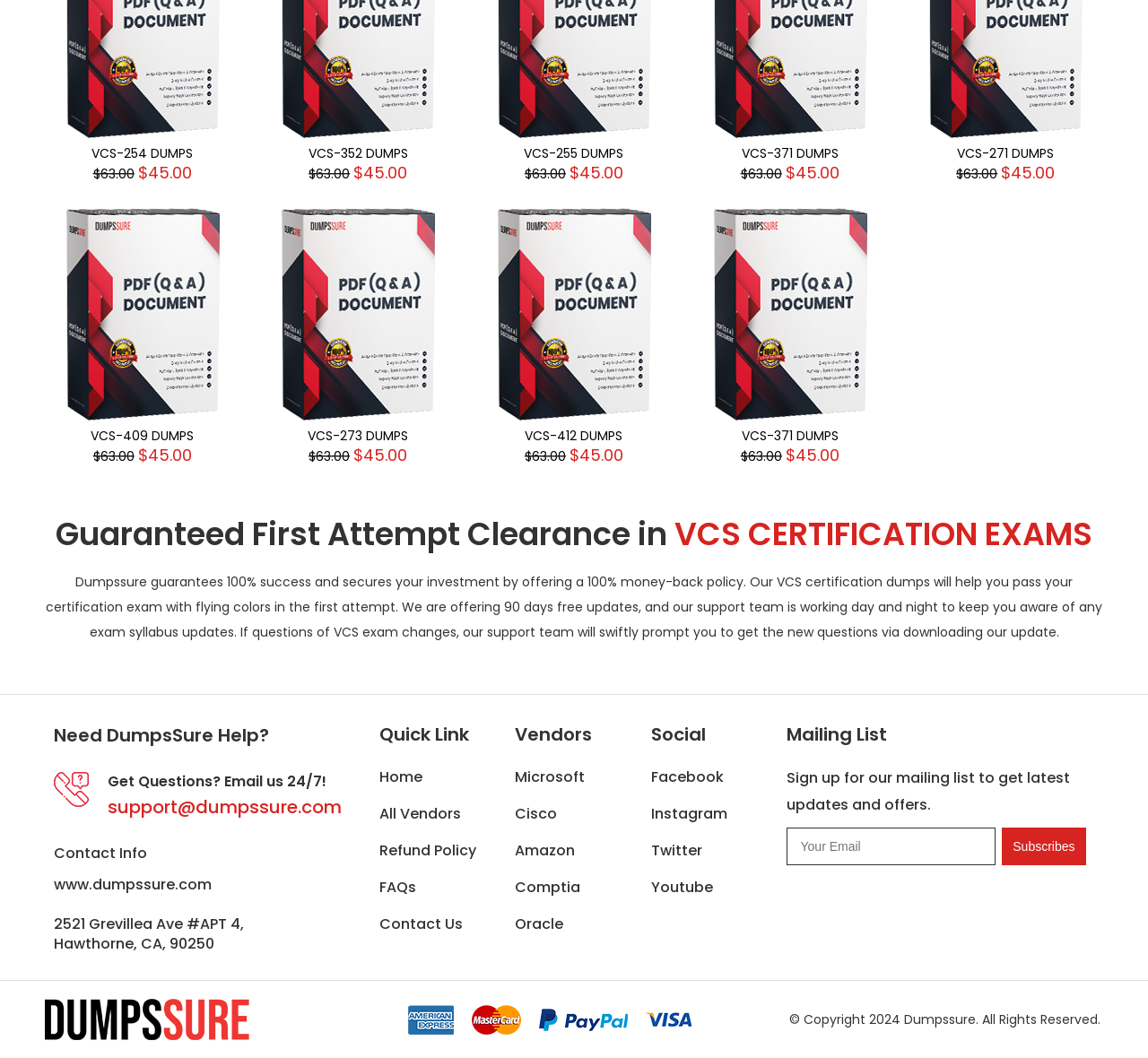Answer the question with a brief word or phrase:
What is the contact email of Dumpssure?

support@dumpssure.com